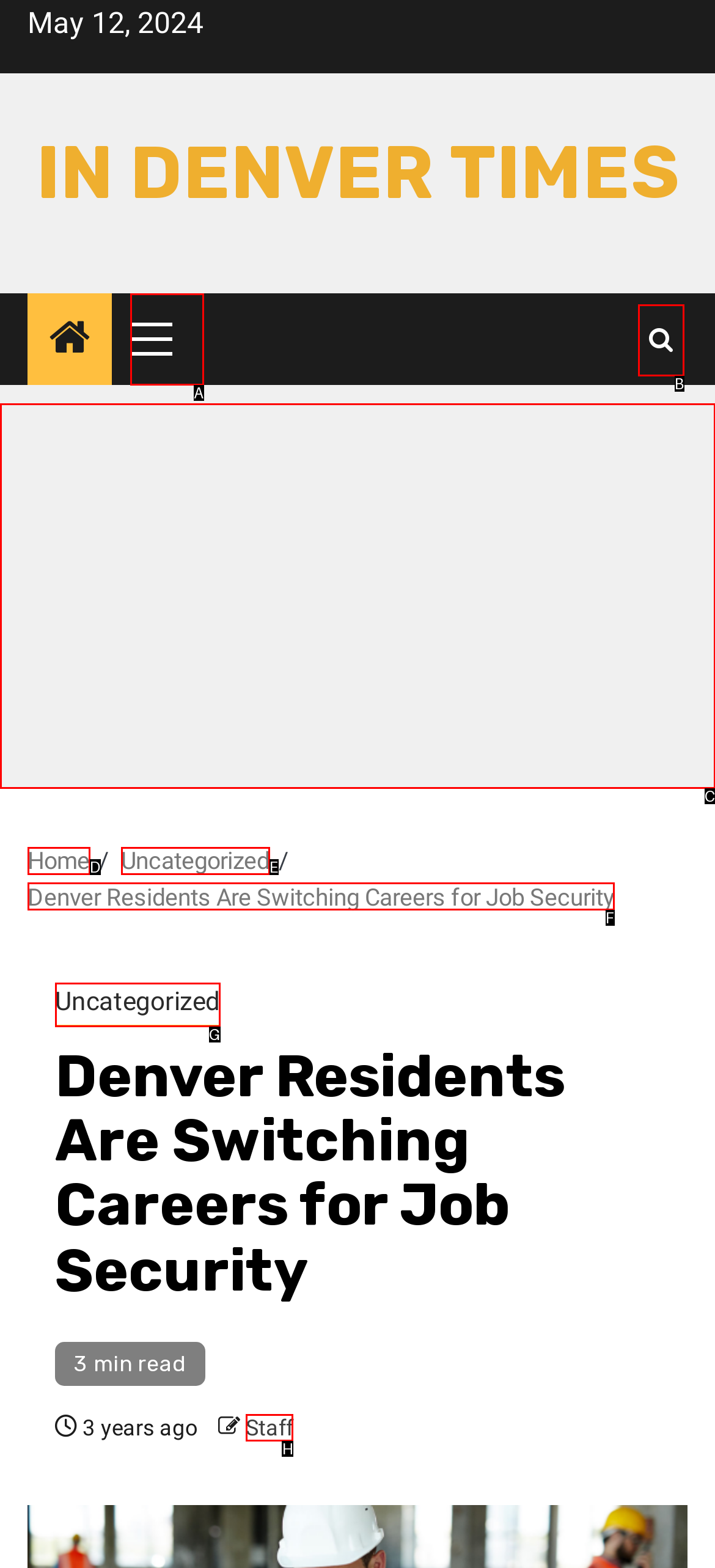Determine the correct UI element to click for this instruction: Click on the 'Staff' link. Respond with the letter of the chosen element.

H